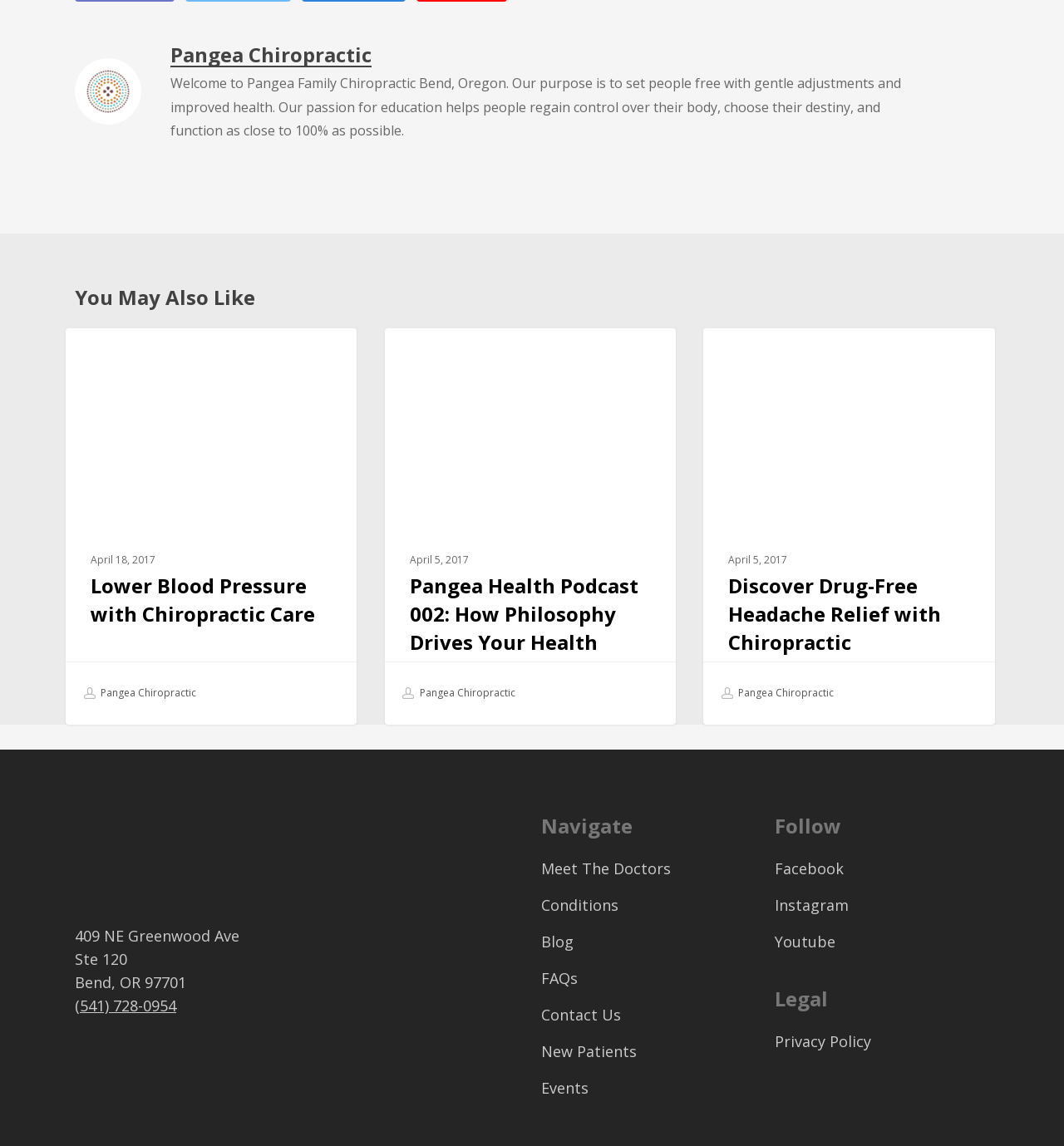Please give a one-word or short phrase response to the following question: 
What is the name of the chiropractic center?

Pangea Chiropractic